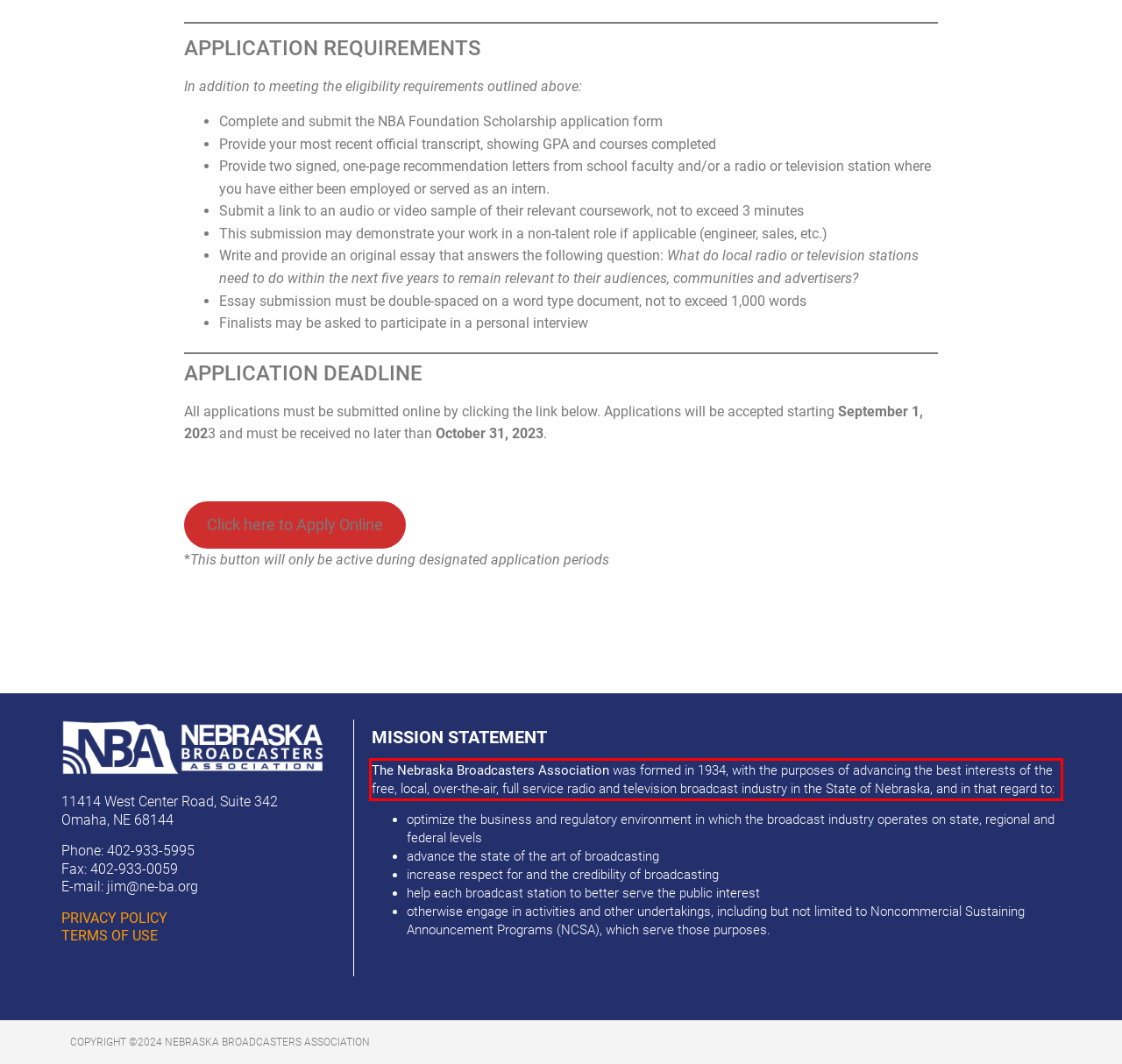Inspect the webpage screenshot that has a red bounding box and use OCR technology to read and display the text inside the red bounding box.

The Nebraska Broadcasters Association was formed in 1934, with the purposes of advancing the best interests of the free, local, over-the-air, full service radio and television broadcast industry in the State of Nebraska, and in that regard to: